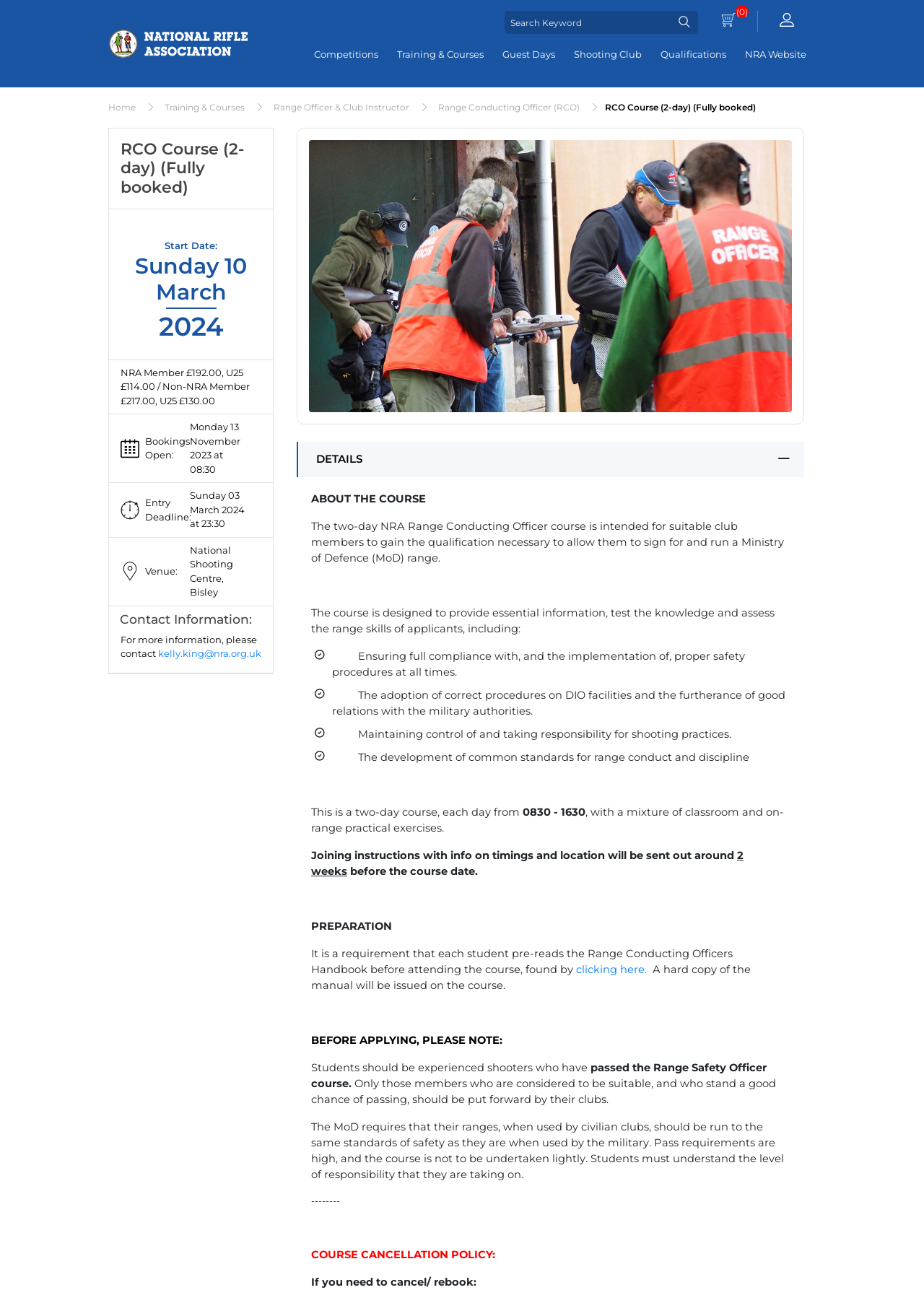Please provide the bounding box coordinates for the element that needs to be clicked to perform the instruction: "Contact kelly.king@nra.org.uk for more information". The coordinates must consist of four float numbers between 0 and 1, formatted as [left, top, right, bottom].

[0.171, 0.502, 0.283, 0.511]